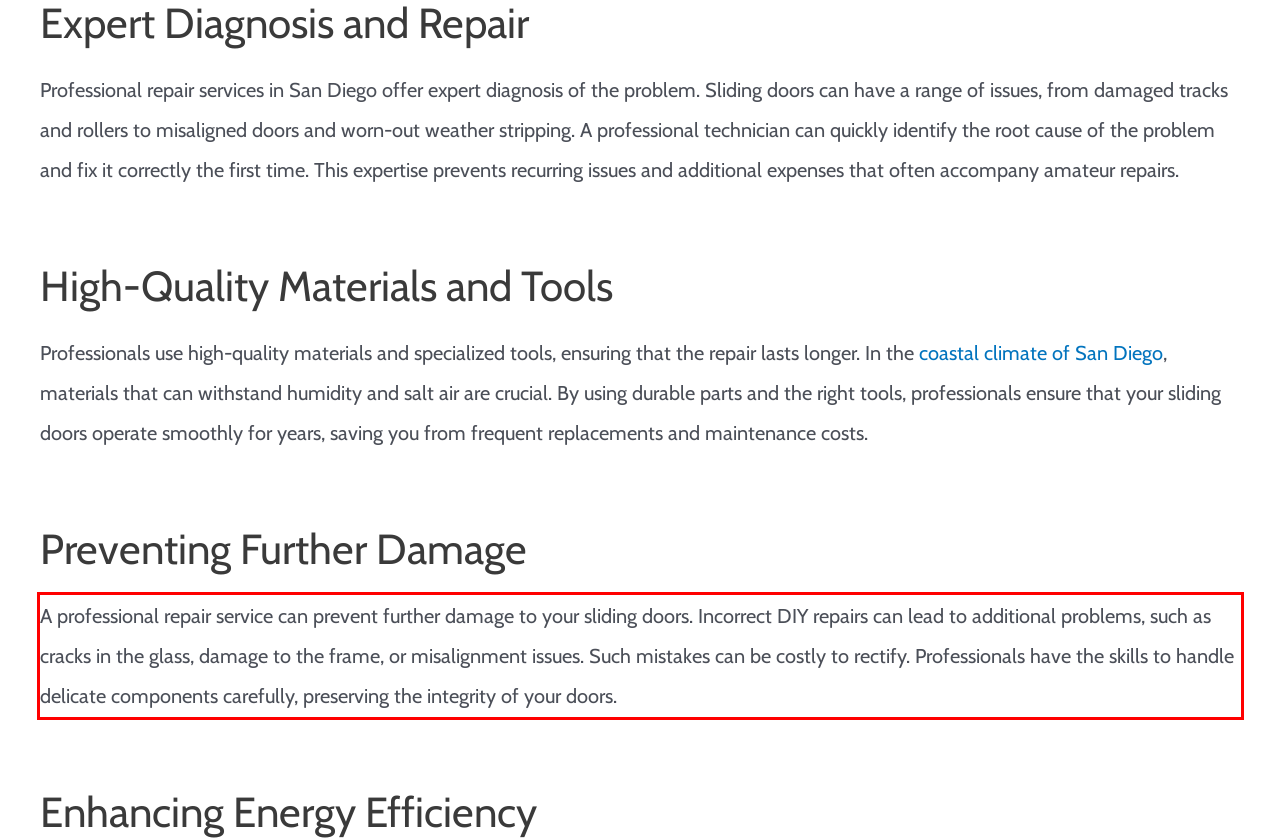Identify the text inside the red bounding box in the provided webpage screenshot and transcribe it.

A professional repair service can prevent further damage to your sliding doors. Incorrect DIY repairs can lead to additional problems, such as cracks in the glass, damage to the frame, or misalignment issues. Such mistakes can be costly to rectify. Professionals have the skills to handle delicate components carefully, preserving the integrity of your doors.